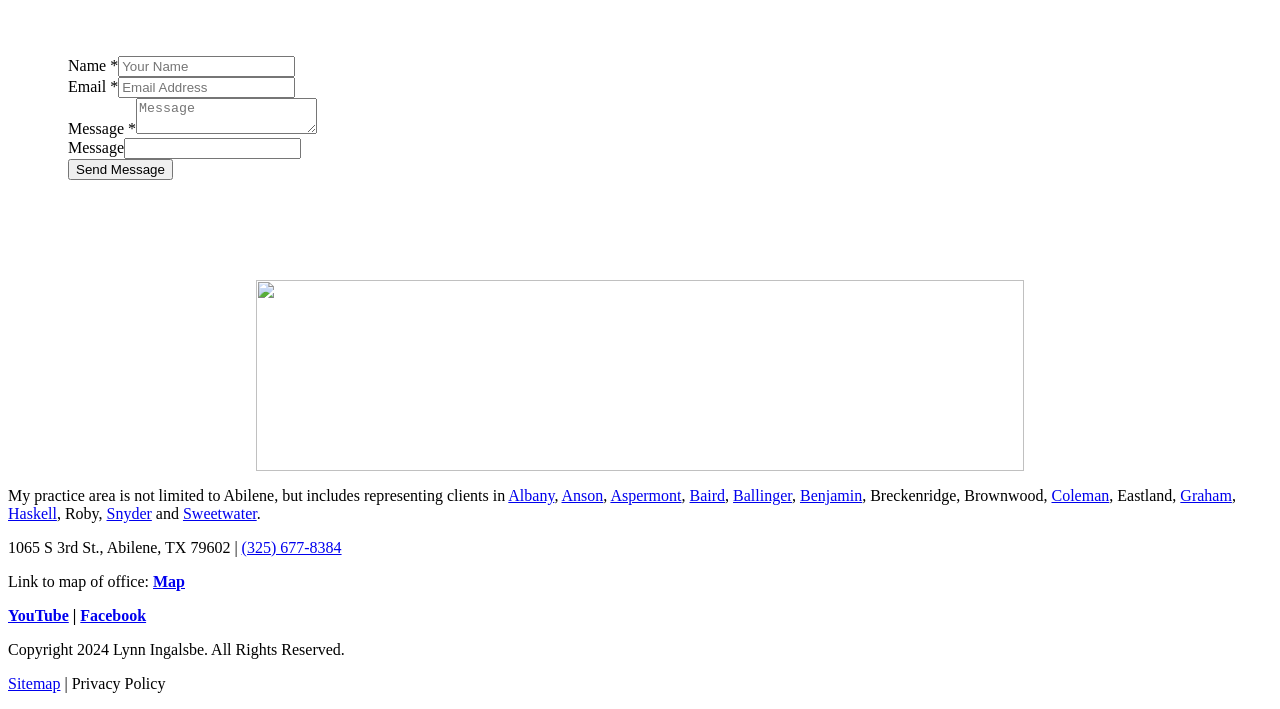Point out the bounding box coordinates of the section to click in order to follow this instruction: "Write a message".

[0.106, 0.138, 0.248, 0.189]